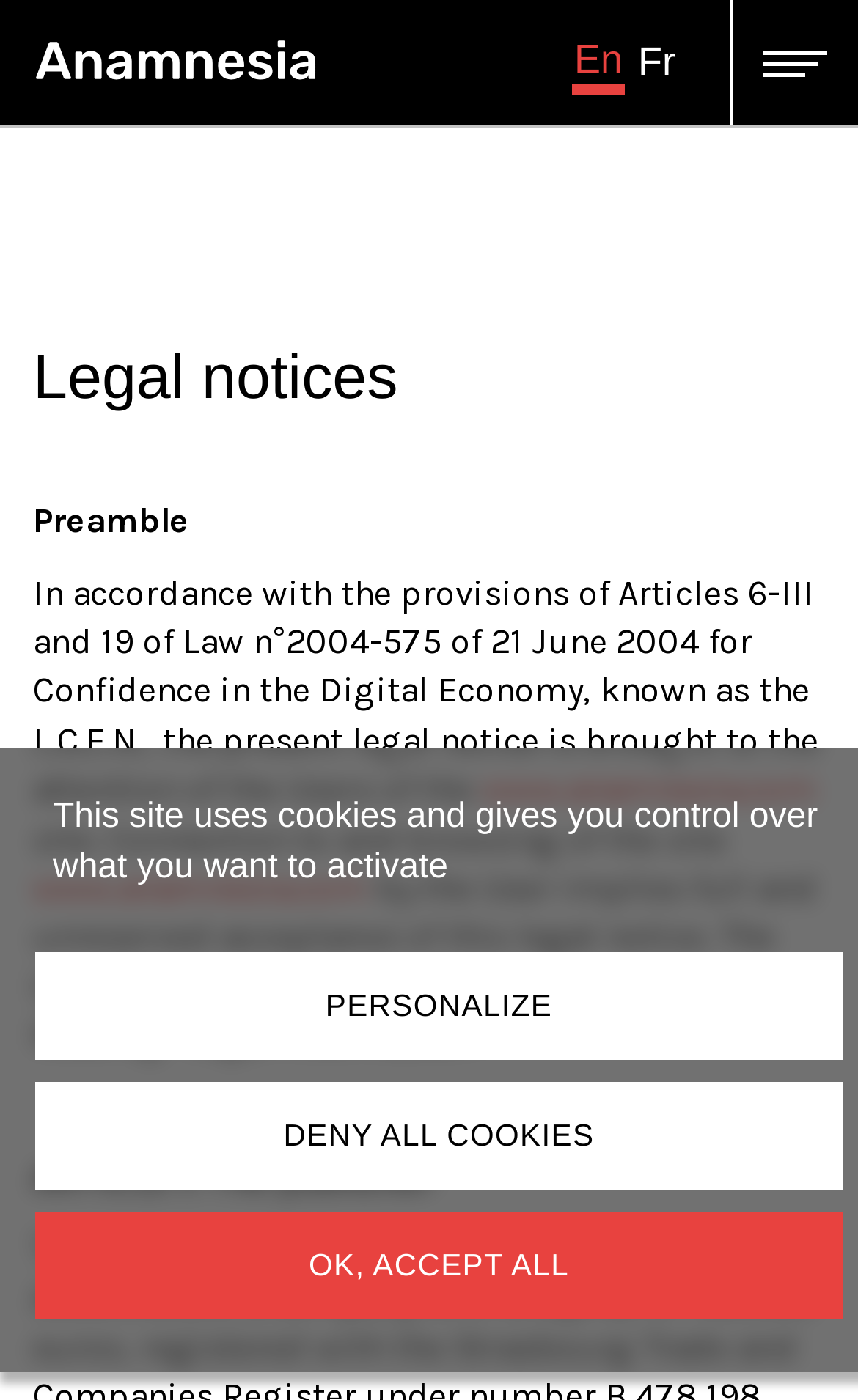Provide your answer in one word or a succinct phrase for the question: 
What is the purpose of the legal notice?

To inform users of site usage